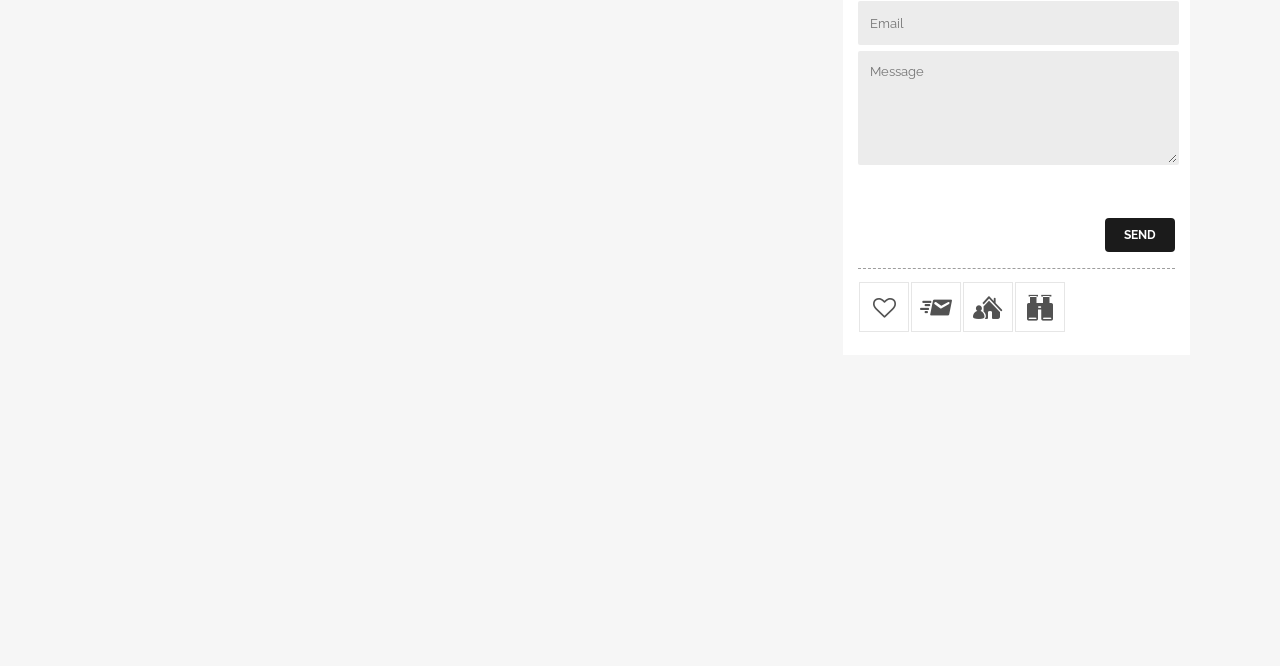How many links are available below the 'Send' button?
Please answer using one word or phrase, based on the screenshot.

4